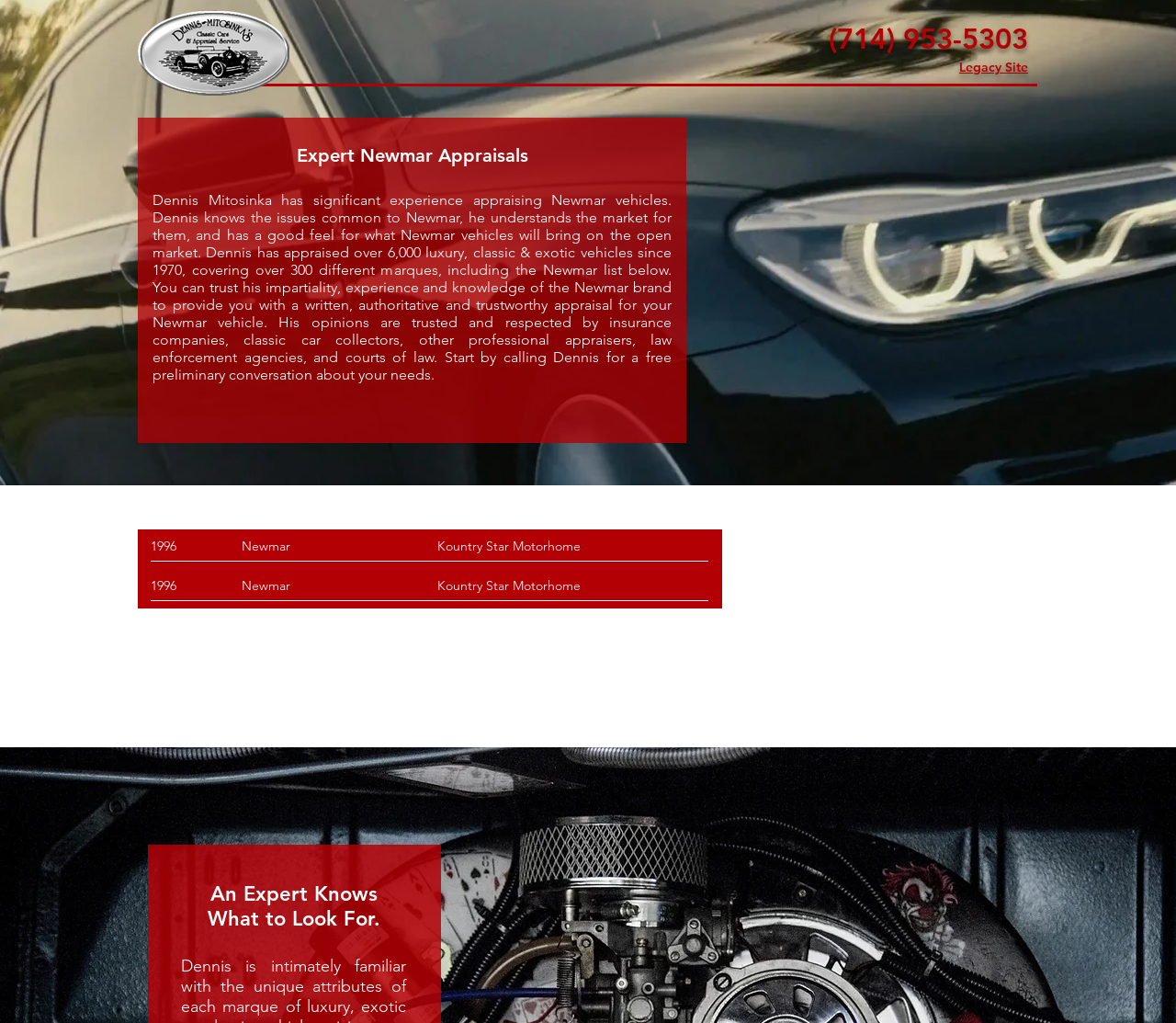Generate the title text from the webpage.

Expert Newmar Appraisals